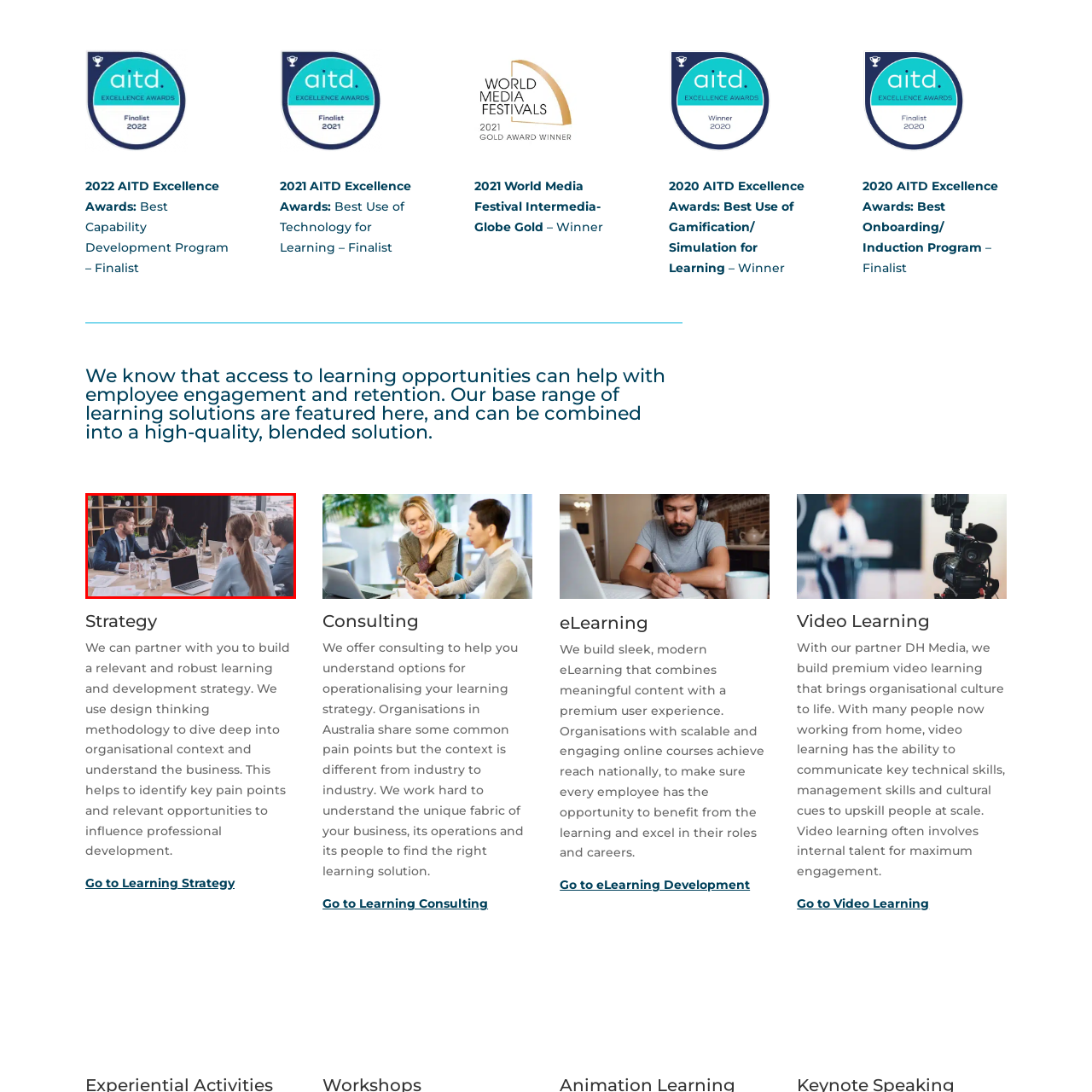Pay attention to the section outlined in red, What is on the table in front of the group? 
Reply with a single word or phrase.

A laptop, water bottles, and documents